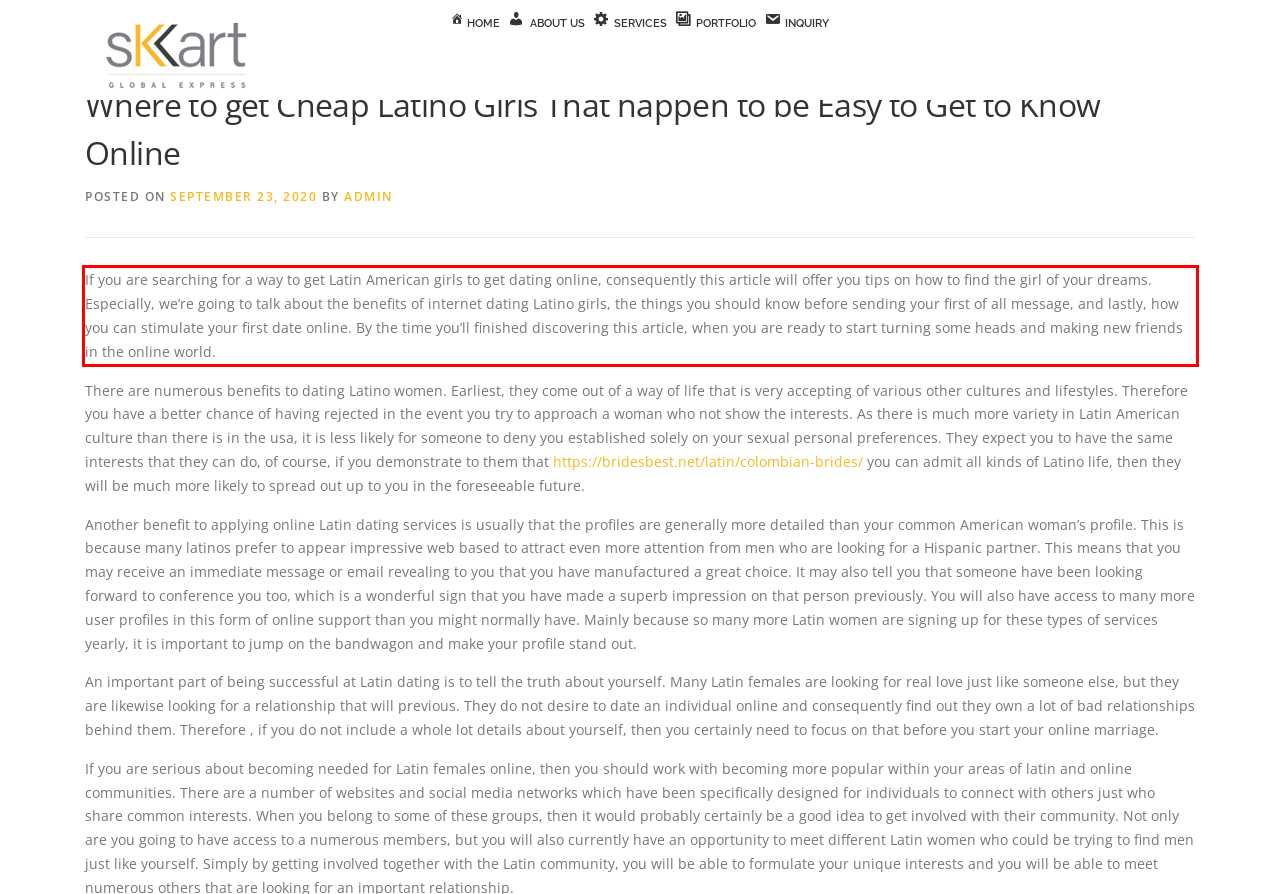Given a screenshot of a webpage containing a red rectangle bounding box, extract and provide the text content found within the red bounding box.

If you are searching for a way to get Latin American girls to get dating online, consequently this article will offer you tips on how to find the girl of your dreams. Especially, we’re going to talk about the benefits of internet dating Latino girls, the things you should know before sending your first of all message, and lastly, how you can stimulate your first date online. By the time you’ll finished discovering this article, when you are ready to start turning some heads and making new friends in the online world.